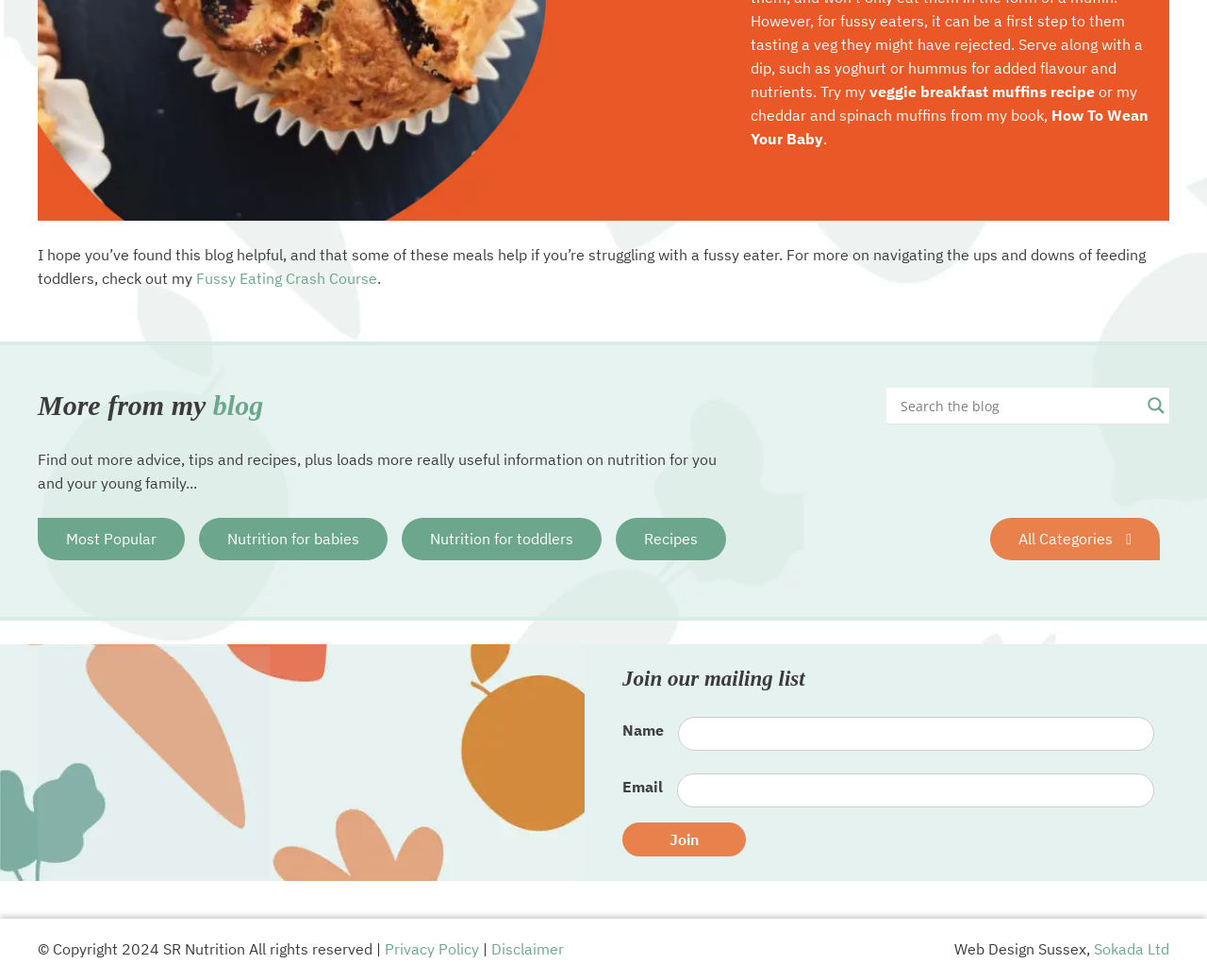Please predict the bounding box coordinates (top-left x, top-left y, bottom-right x, bottom-right y) for the UI element in the screenshot that fits the description: How To Wean Your Baby

[0.622, 0.107, 0.952, 0.151]